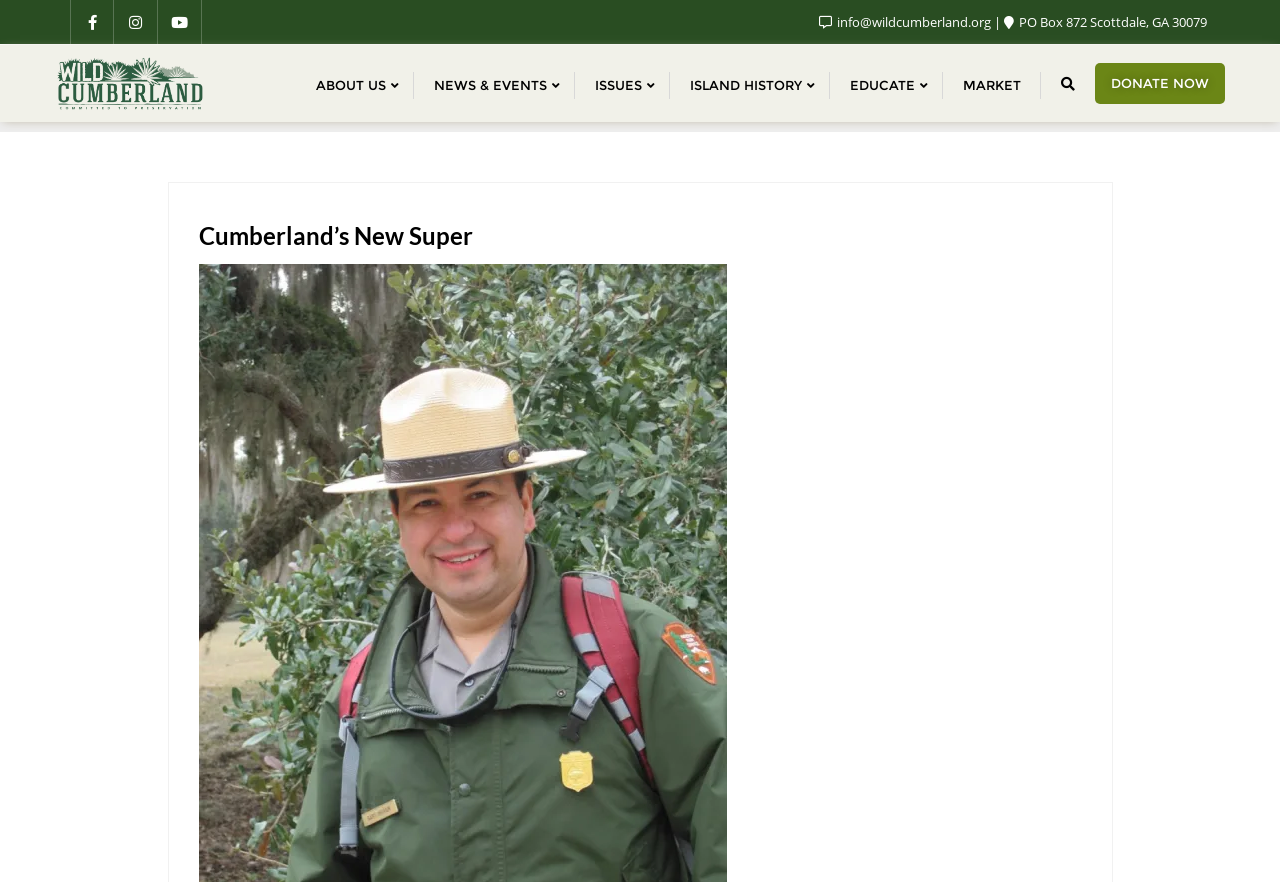Identify the bounding box coordinates for the element you need to click to achieve the following task: "Read about Gary Ingram". The coordinates must be four float values ranging from 0 to 1, formatted as [left, top, right, bottom].

[0.155, 0.694, 0.568, 0.716]